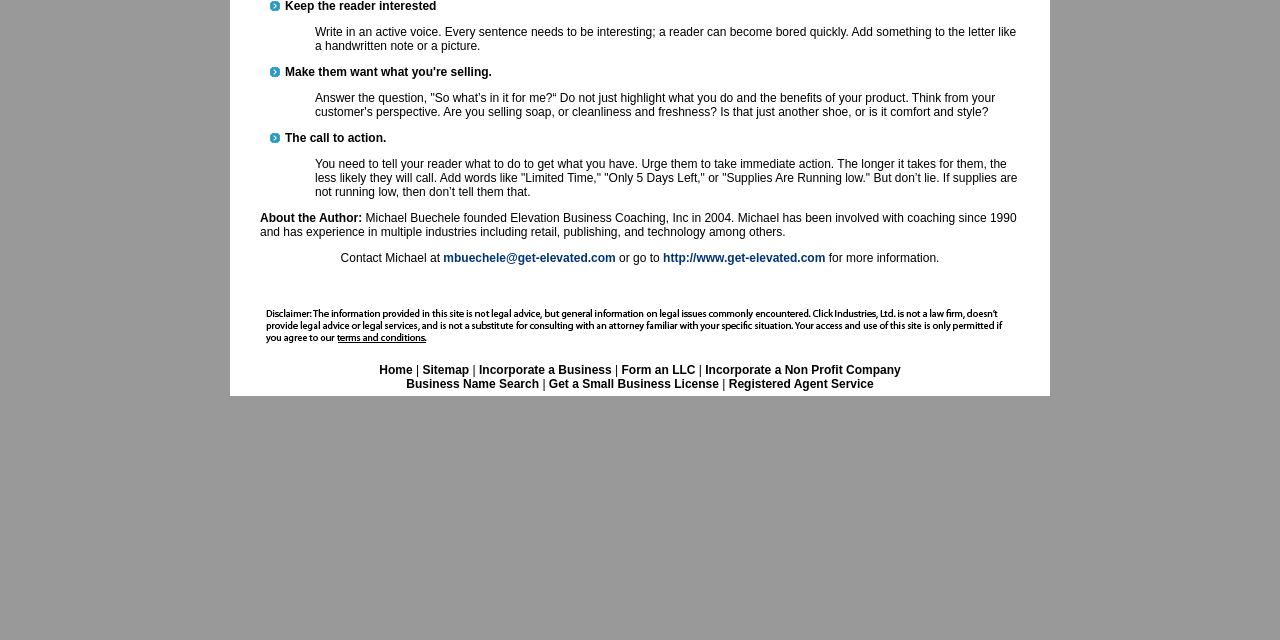Using the webpage screenshot and the element description Form an LLC, determine the bounding box coordinates. Specify the coordinates in the format (top-left x, top-left y, bottom-right x, bottom-right y) with values ranging from 0 to 1.

[0.486, 0.568, 0.543, 0.59]